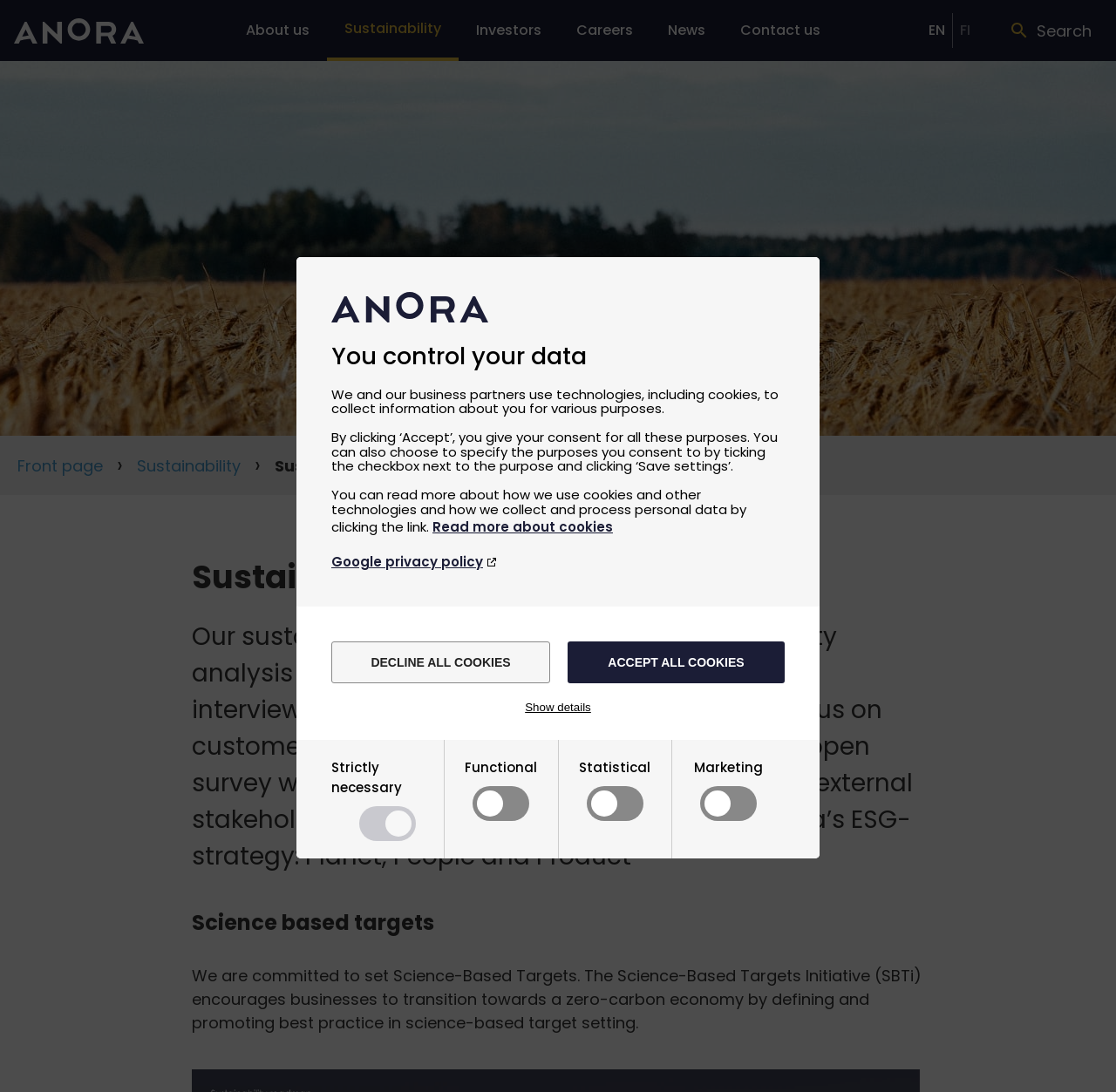Based on the element description "Search", predict the bounding box coordinates of the UI element.

[0.895, 0.008, 0.988, 0.048]